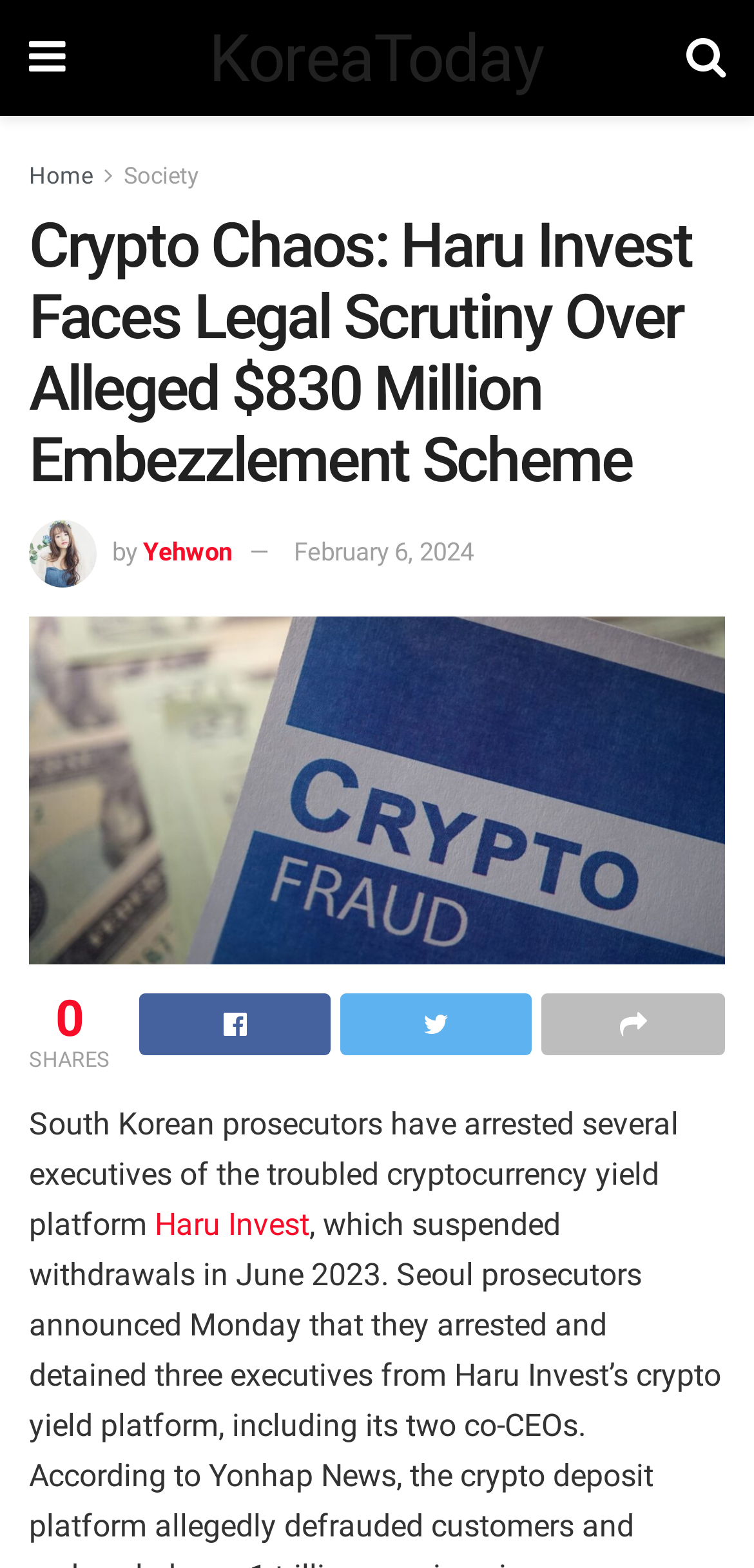Please find the bounding box coordinates of the section that needs to be clicked to achieve this instruction: "go to KoreaToday".

[0.277, 0.016, 0.721, 0.058]